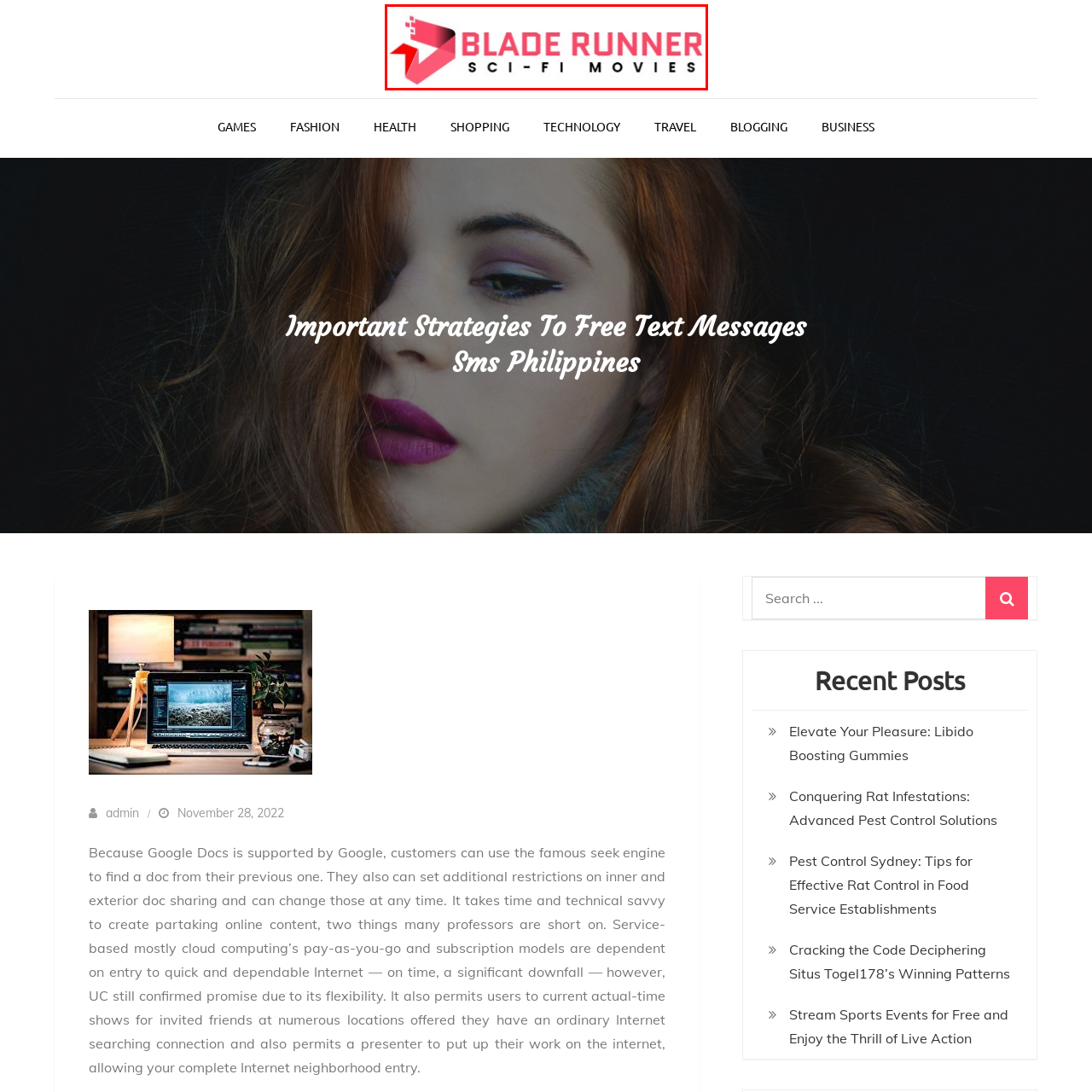Give a detailed account of the visual elements present in the image highlighted by the red border.

The image features a logo for "Blade Runner," prominently displayed in bold red text. The logo incorporates a stylized graphic element that resembles a play button, symbolizing themes of technology and innovation associated with the sci-fi genre. Below the main title, the words "SCI-FI MOVIES" are illustrated in a sleek, modern font, reinforcing the genre focus. This design captures the essence of futuristic storytelling and cinematic exploration, making it a fitting representation for one of the most iconic films in science fiction.